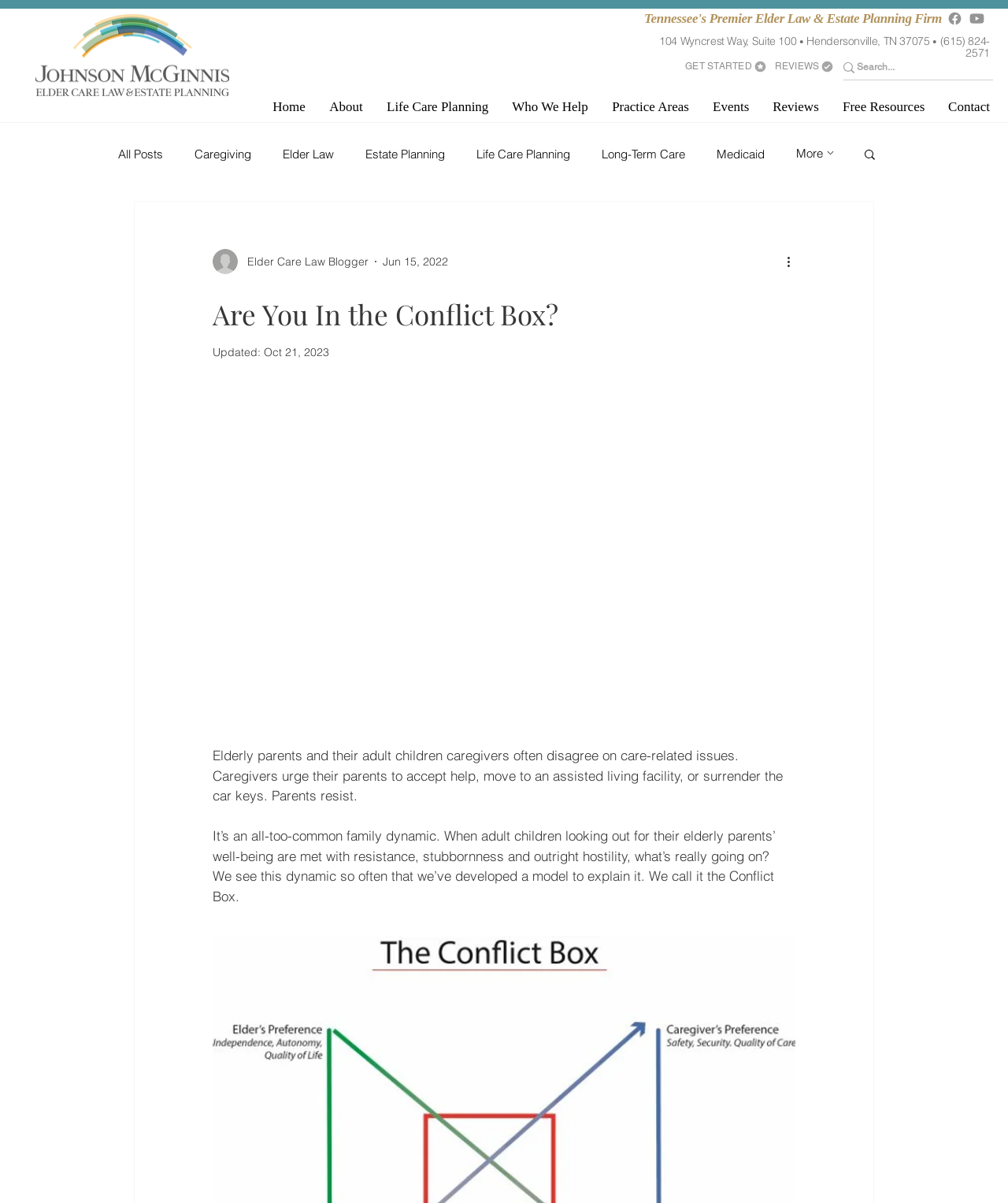Please answer the following question using a single word or phrase: 
What is the topic of the blog post?

Elder Care